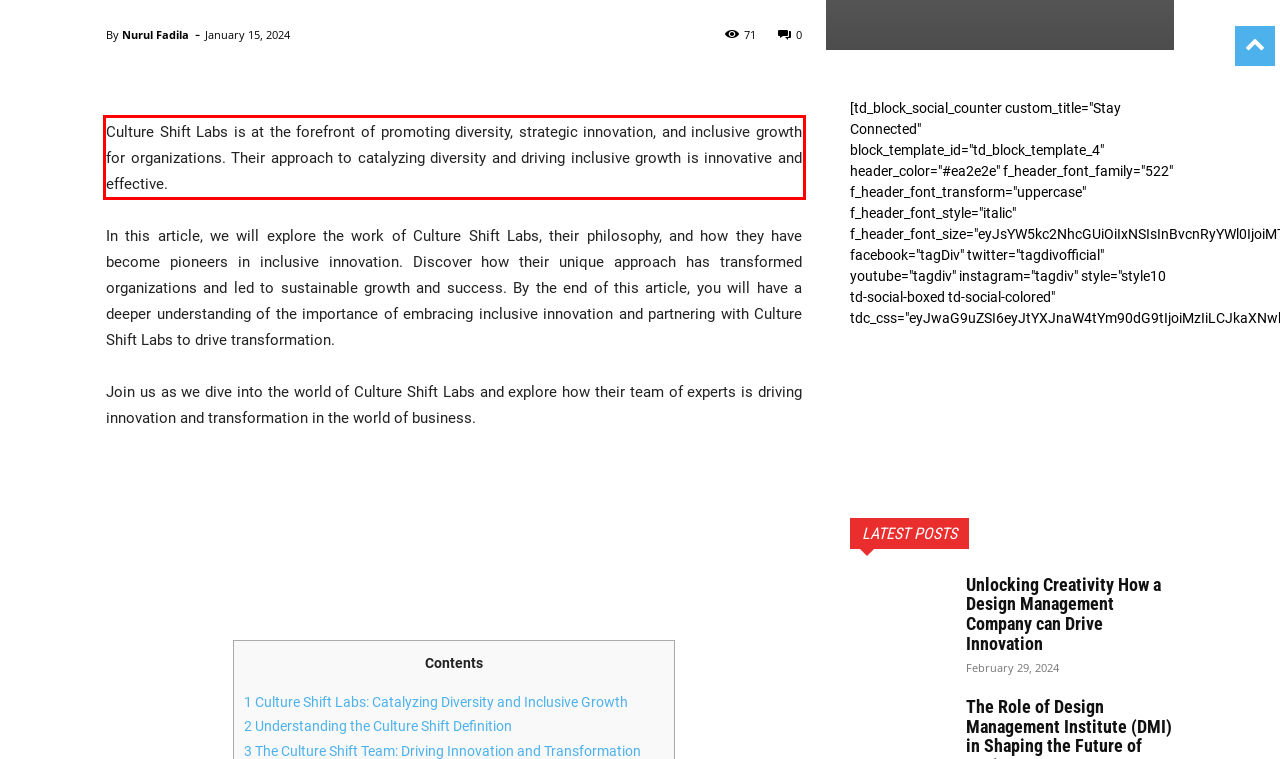Observe the screenshot of the webpage, locate the red bounding box, and extract the text content within it.

Culture Shift Labs is at the forefront of promoting diversity, strategic innovation, and inclusive growth for organizations. Their approach to catalyzing diversity and driving inclusive growth is innovative and effective.